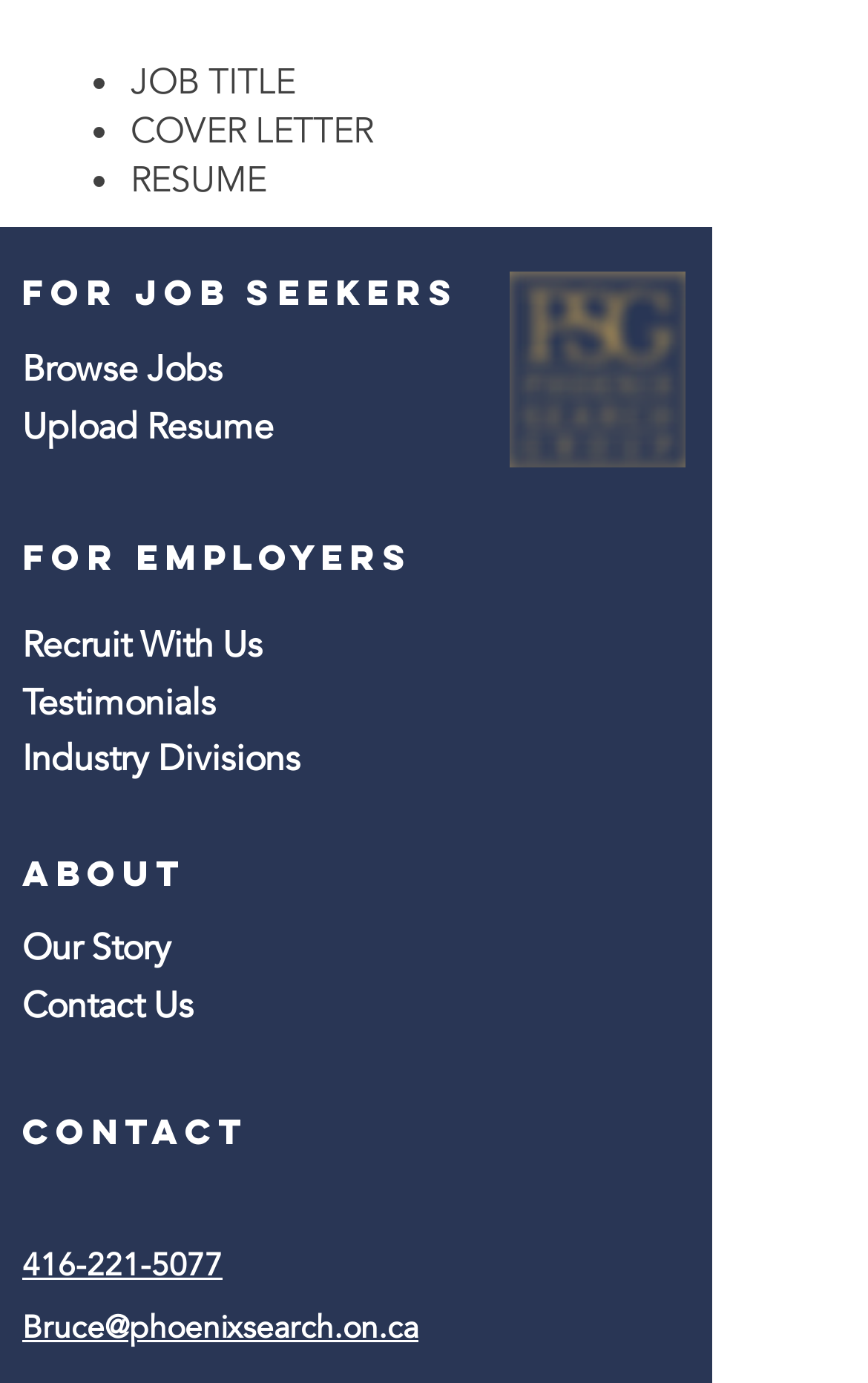Bounding box coordinates should be in the format (top-left x, top-left y, bottom-right x, bottom-right y) and all values should be floating point numbers between 0 and 1. Determine the bounding box coordinate for the UI element described as: 416-221-5077

[0.026, 0.9, 0.256, 0.931]